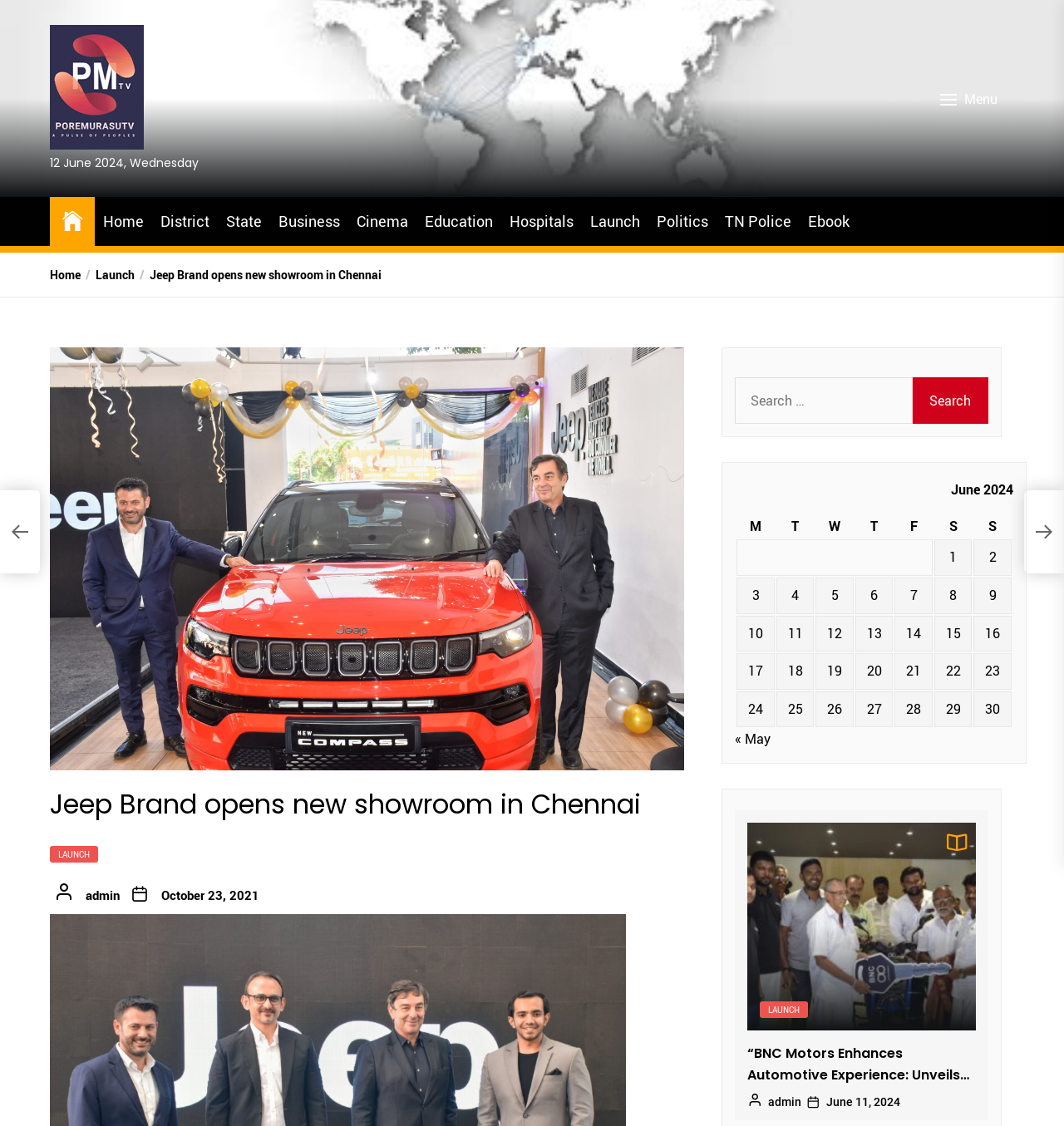How many columns are in the table?
Please provide a comprehensive answer based on the contents of the image.

I found the number of columns in the table by looking at the table structure. The table has 7 column headers, which are 'M', 'T', 'W', 'T', 'F', 'S', and 'S'.